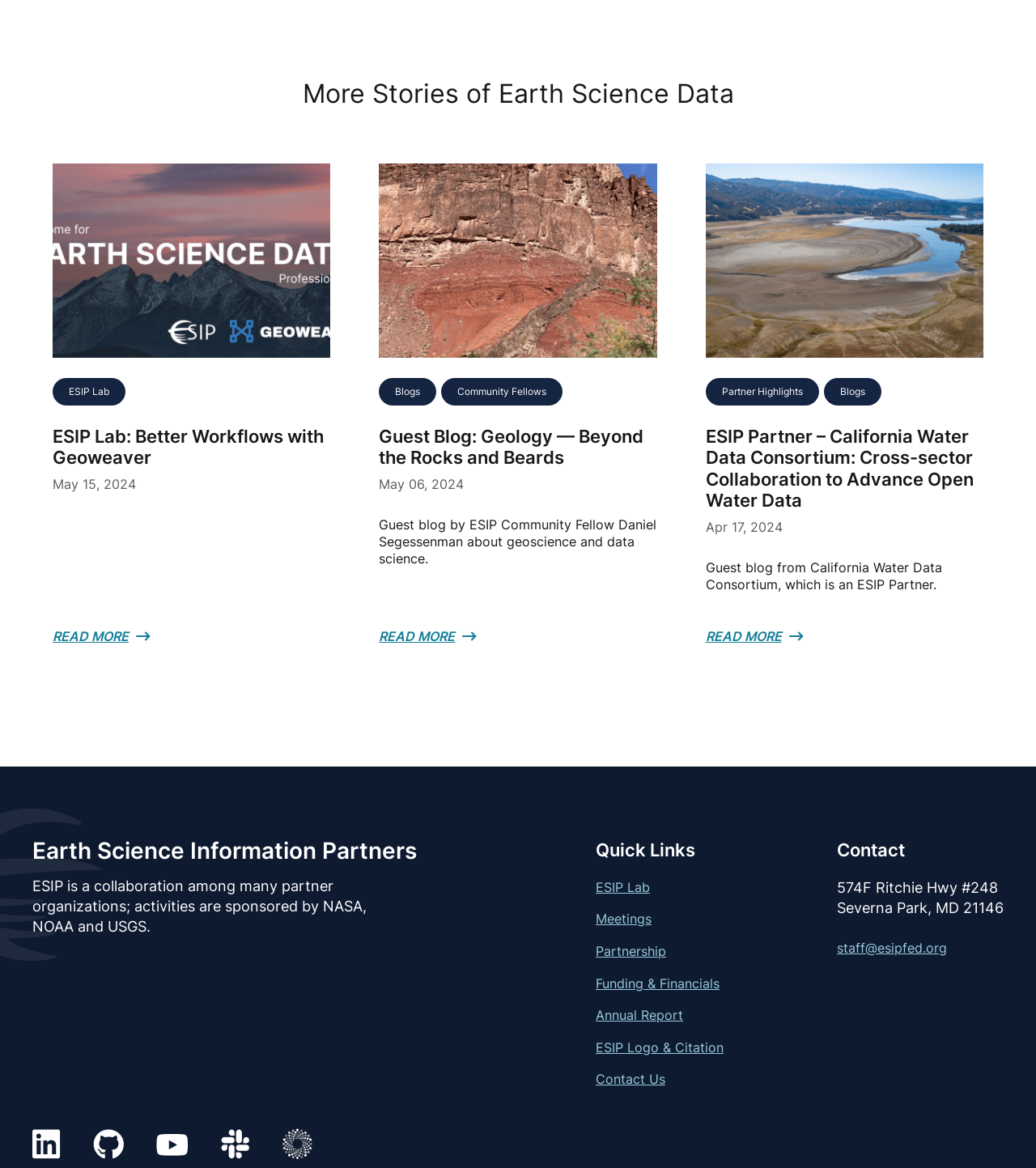Using the information in the image, give a comprehensive answer to the question: 
What is the name of the consortium mentioned in the partner highlight?

The name of the consortium can be found in the link element with the text 'ESIP Partner – California Water Data Consortium: Cross-sector Collaboration to Advance Open Water Data' located in the middle of the page.